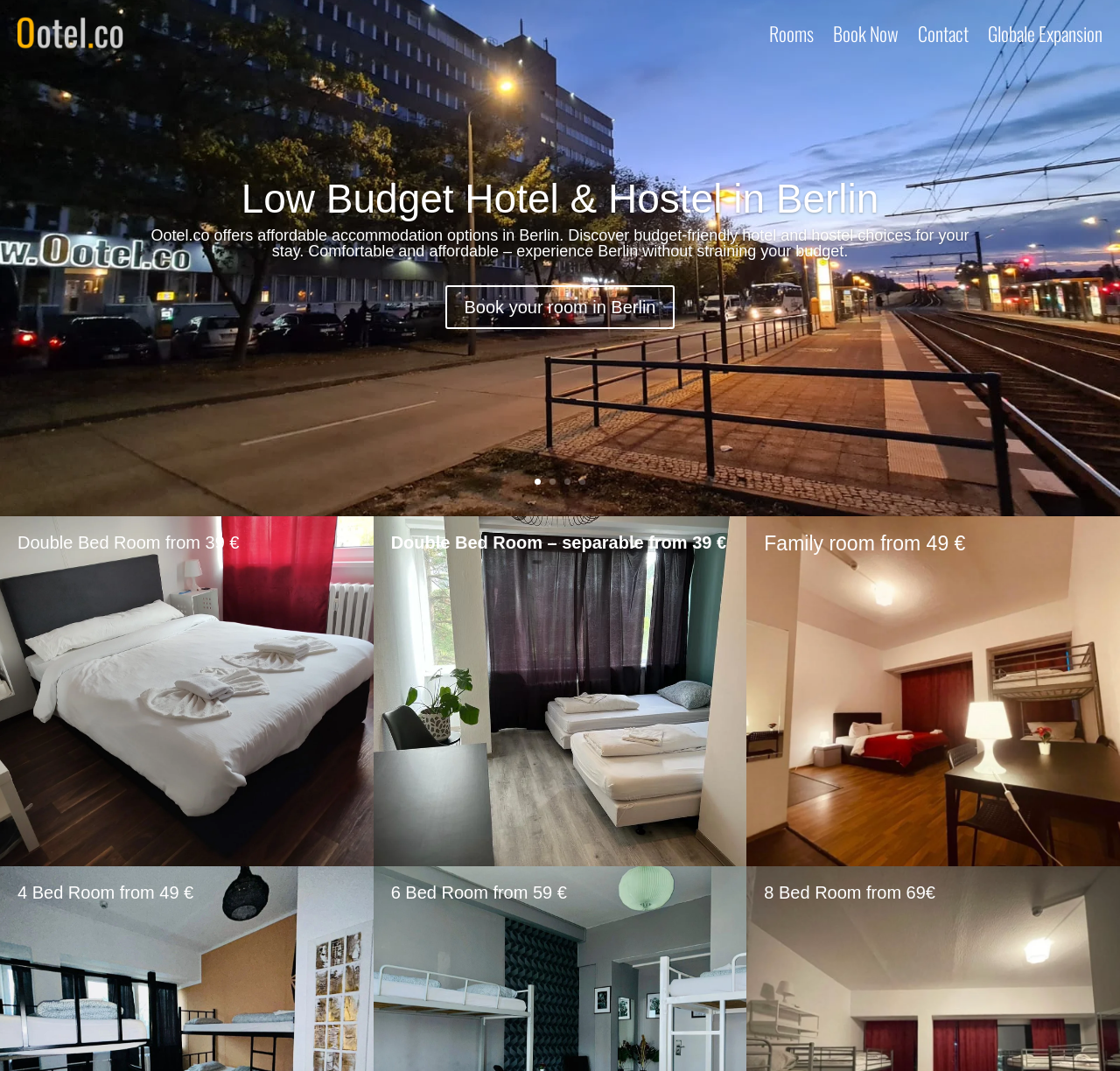Present a detailed account of what is displayed on the webpage.

The webpage is about Hotel Hostel Berlin, with a prominent link "Hotel Berlin" at the top left corner, accompanied by an image with the same name. 

On the top right side, there are four navigation links: "Rooms", "Book Now", "Contact", and "Globale Expansion". 

Below the navigation links, there is a heading that reads "Low Budget Hotel & Hostel in Berlin", followed by a brief description of Ootel.co's affordable accommodation options in Berlin. 

Underneath, there is a call-to-action link "Book your room in Berlin 5". 

On the right side of the page, there are five numbered links, from "1" to "5", arranged vertically. 

The main content of the page is divided into five sections, each describing a different type of room available at the hotel. The sections are arranged from top to bottom and from left to right. The room types include Double Bed Room, 4 Bed Room, Double Bed Room – separable, 6 Bed Room, and Family room, with their corresponding prices listed.